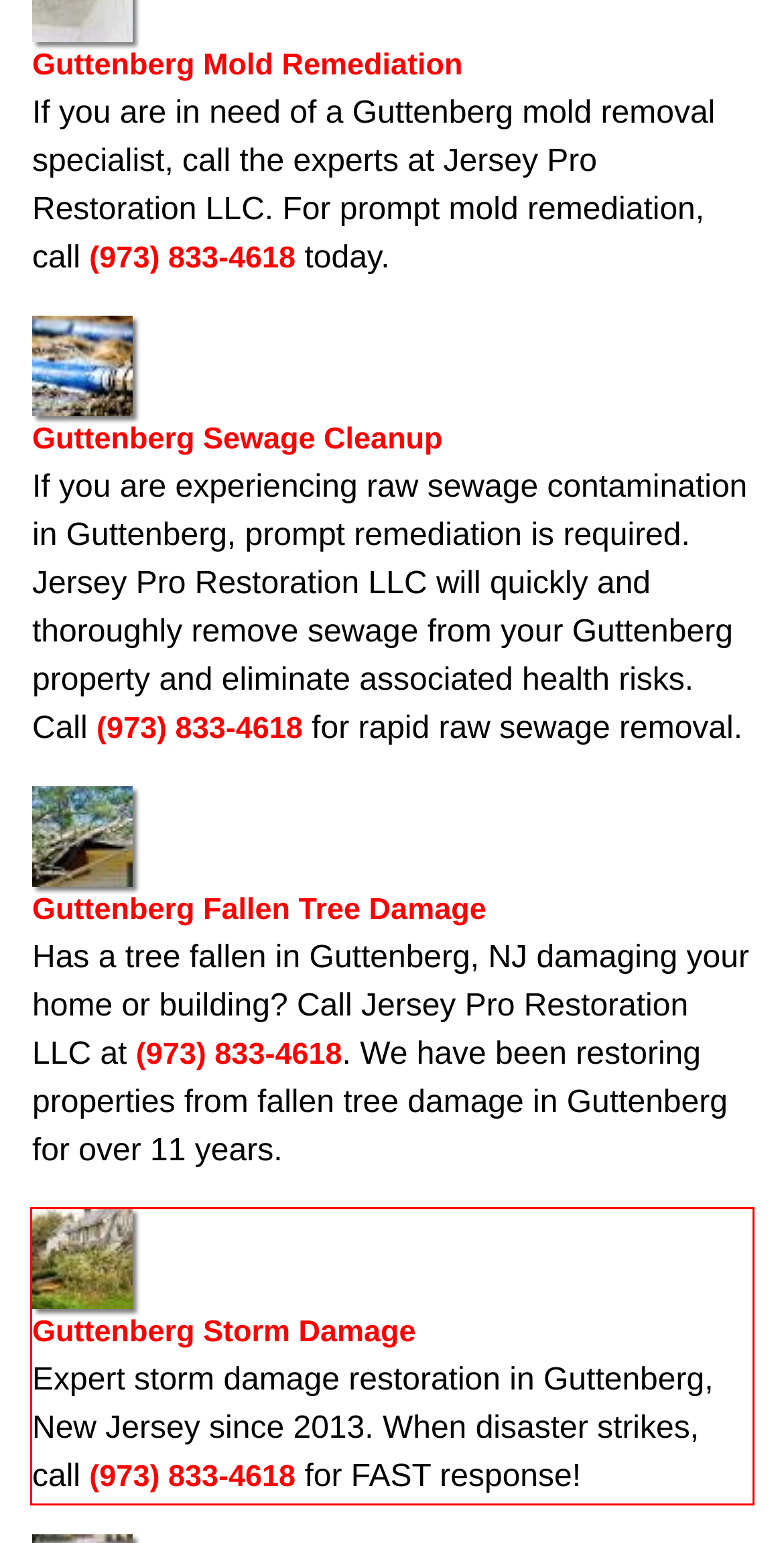Extract and provide the text found inside the red rectangle in the screenshot of the webpage.

Guttenberg Storm Damage Expert storm damage restoration in Guttenberg, New Jersey since 2013. When disaster strikes, call (973) 833-4618 for FAST response!